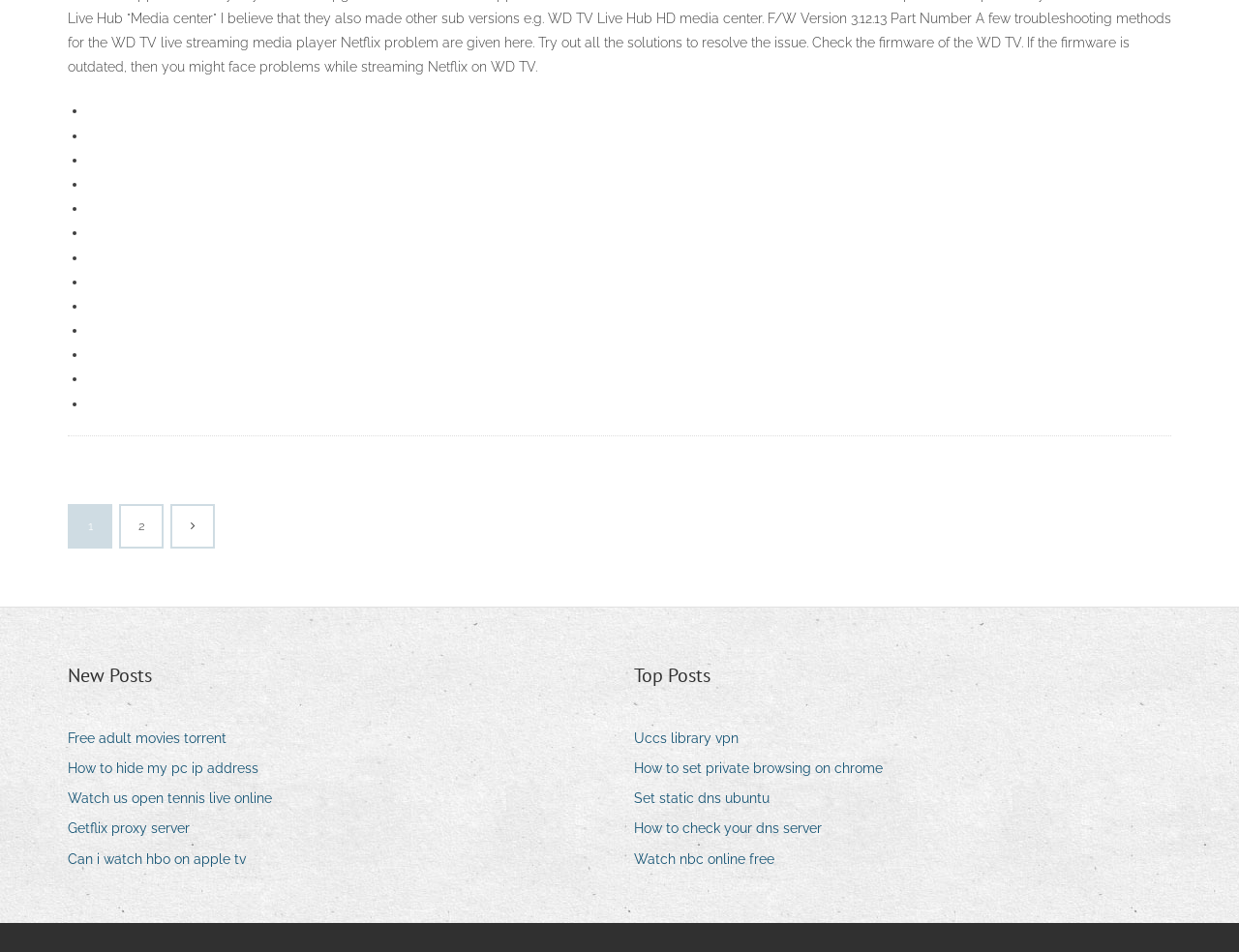Please identify the bounding box coordinates of the element's region that needs to be clicked to fulfill the following instruction: "Expand the 2023 archives". The bounding box coordinates should consist of four float numbers between 0 and 1, i.e., [left, top, right, bottom].

None